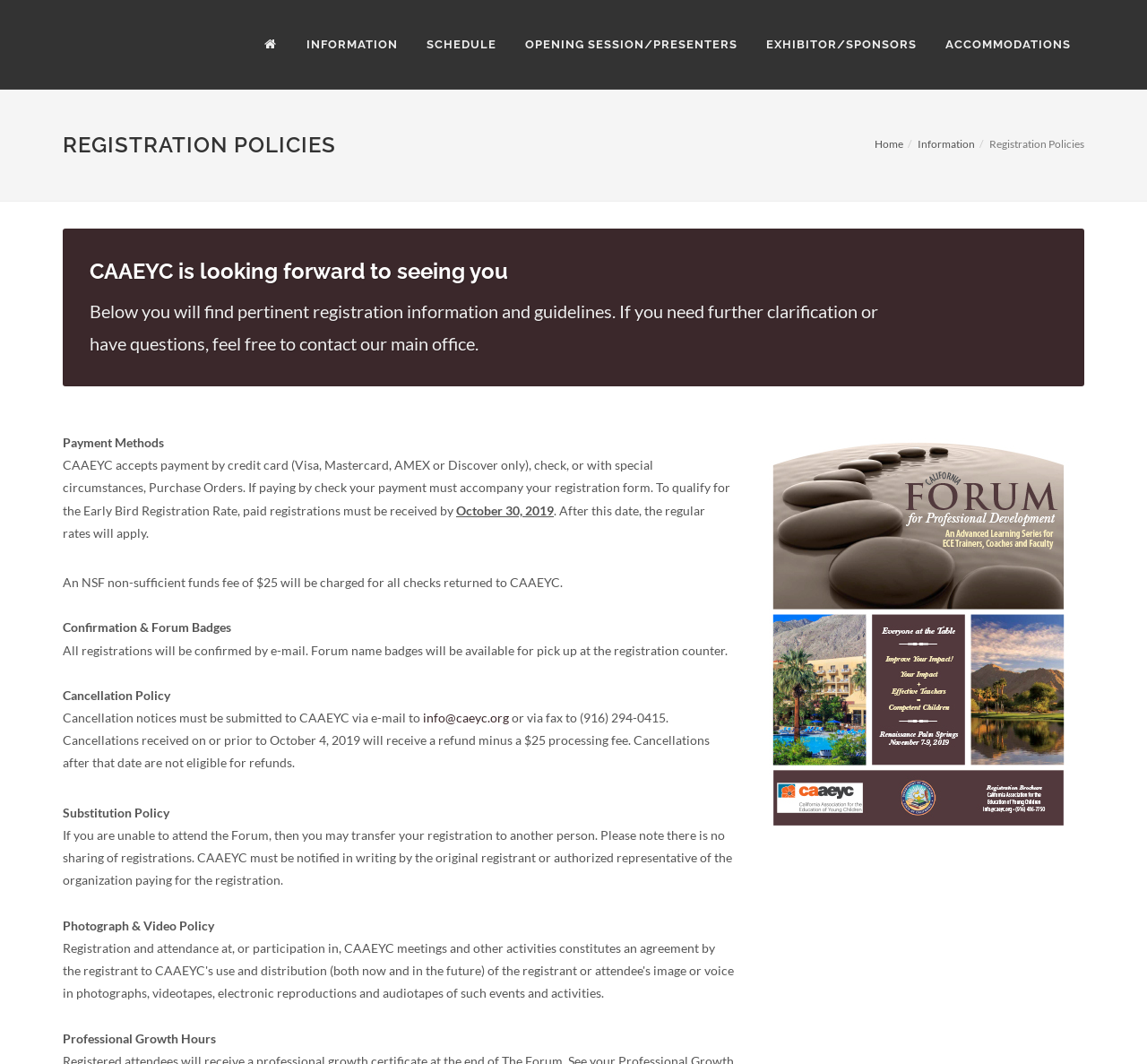What is the deadline for the Early Bird Registration Rate?
Could you give a comprehensive explanation in response to this question?

The deadline for the Early Bird Registration Rate can be found in the 'Payment Methods' section of the webpage. The text states that paid registrations must be received by October 30, 2019 to qualify for the Early Bird Registration Rate.